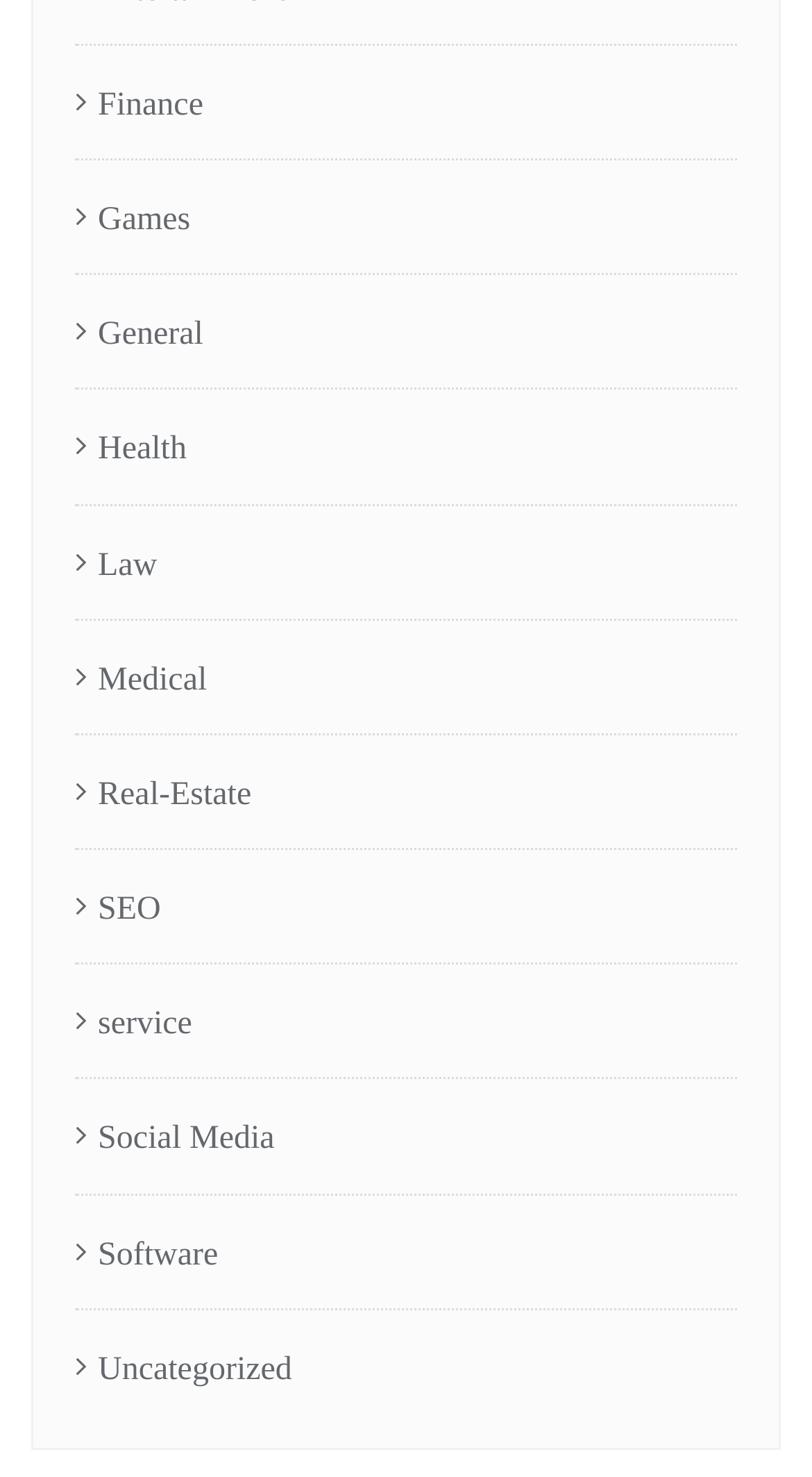Please give a succinct answer to the question in one word or phrase:
What are the categories listed on the webpage?

Finance, Games, General, etc.